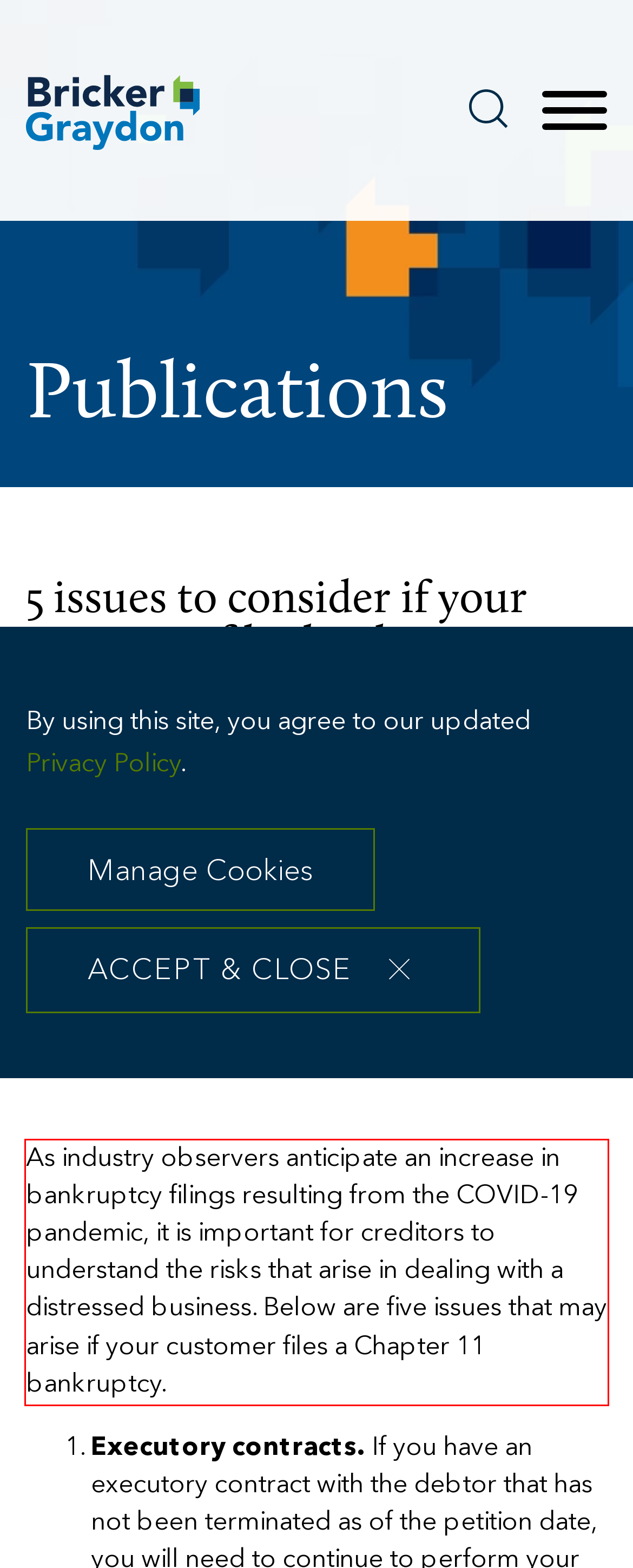You have a screenshot of a webpage with a red bounding box. Identify and extract the text content located inside the red bounding box.

As industry observers anticipate an increase in bankruptcy filings resulting from the COVID-19 pandemic, it is important for creditors to understand the risks that arise in dealing with a distressed business. Below are five issues that may arise if your customer files a Chapter 11 bankruptcy.